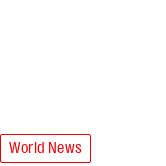Paint a vivid picture with your words by describing the image in detail.

The image titled "Carmen by Bizet" visually represents the famous opera composed by Georges Bizet. This performance is a significant piece in the world of opera, characterized by its vibrant music and dramatic storytelling. Below the image, there are links related to current news, indicating that this artistic event is likely part of a broader cultural or news feature. The context suggests that the image is part of an article discussing "Opera Boutique brings Carmen to the Costa del Sol," highlighting the intersection of art and current events, while also engaging readers in the latest updates in world news.